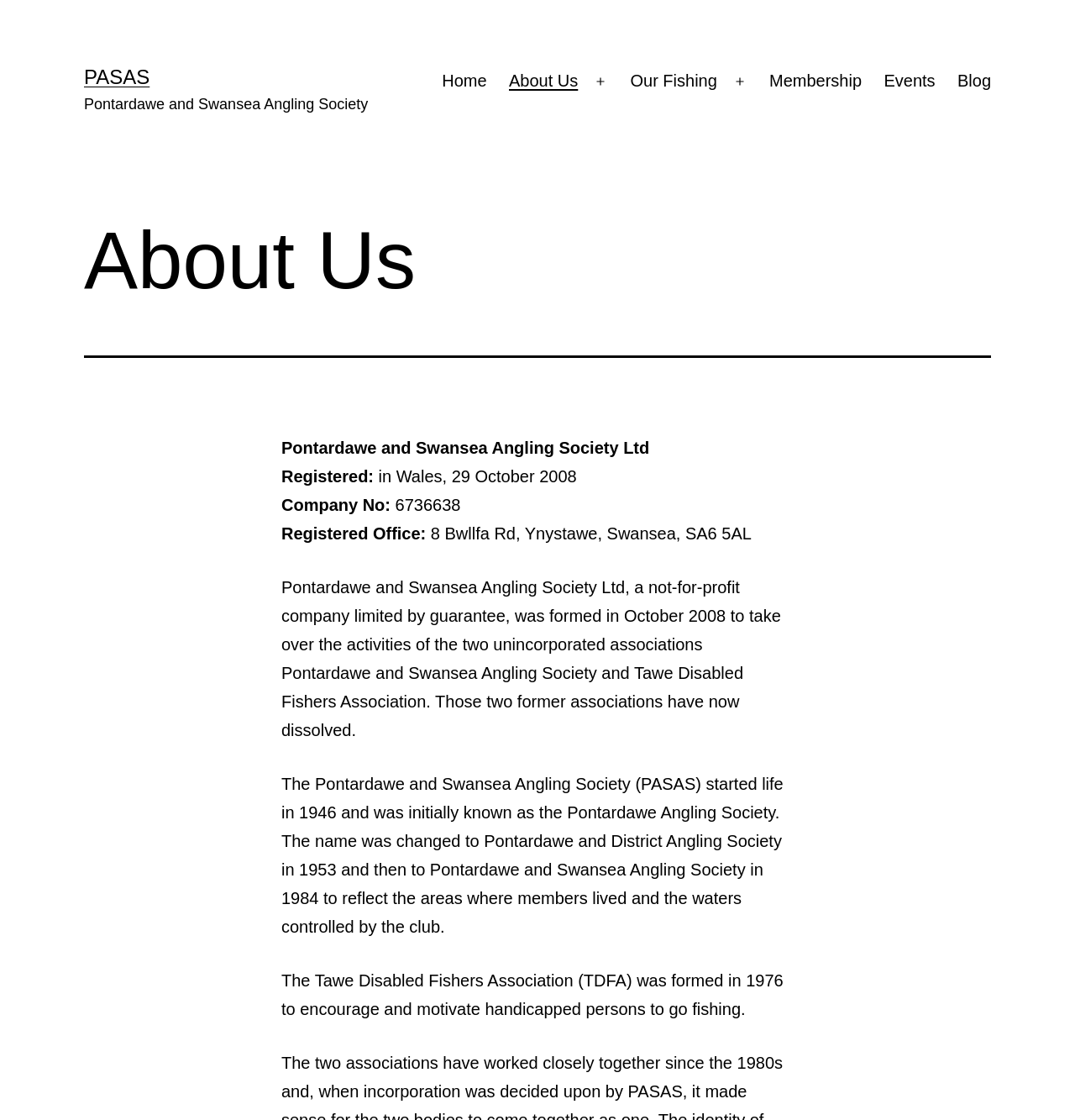What is the company number?
Using the image, elaborate on the answer with as much detail as possible.

The company number can be found in the middle section of the webpage, where it is written as 'Company No: 6736638' in a static text element.